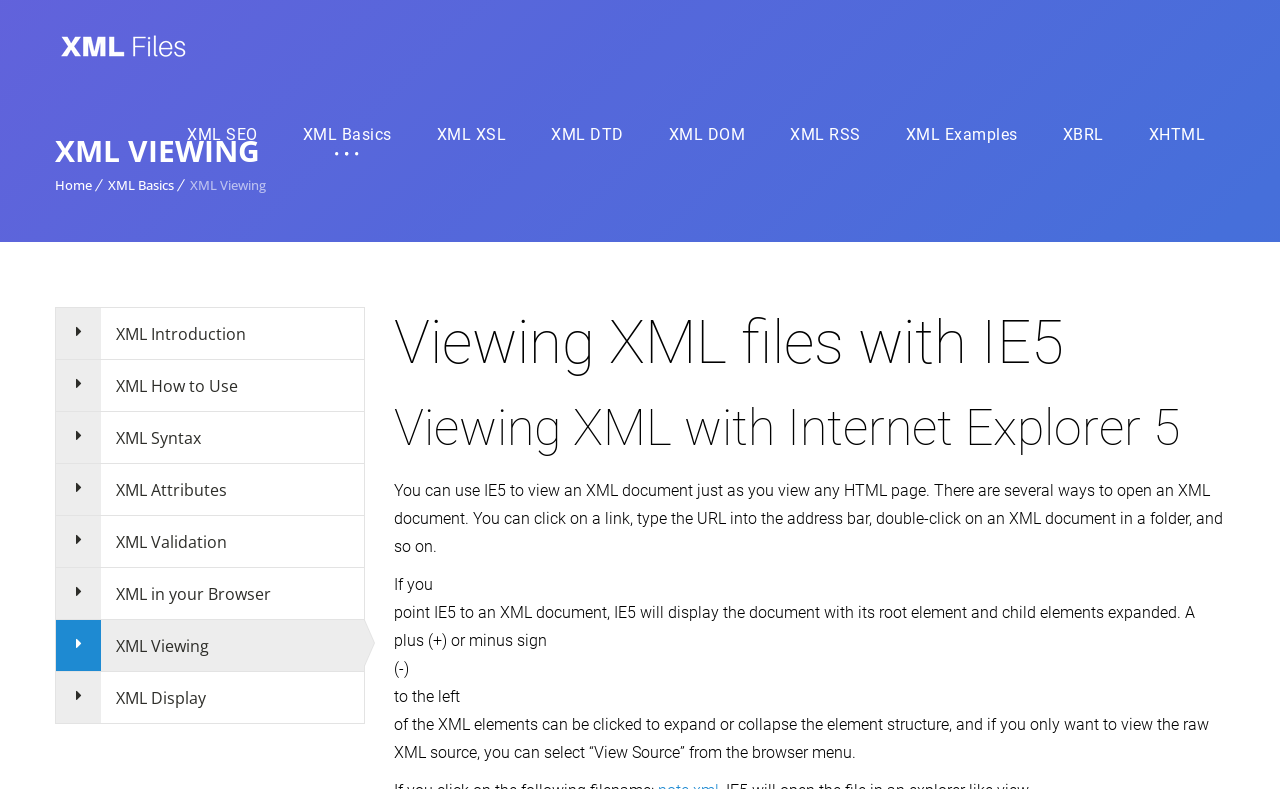What can you do with the plus or minus sign next to XML elements?
Based on the image, answer the question in a detailed manner.

The static text on the webpage explains that 'A plus (+) or minus sign (-) to the left of the XML elements can be clicked to expand or collapse the element structure.' So, you can expand or collapse the XML elements by clicking on the plus or minus sign.